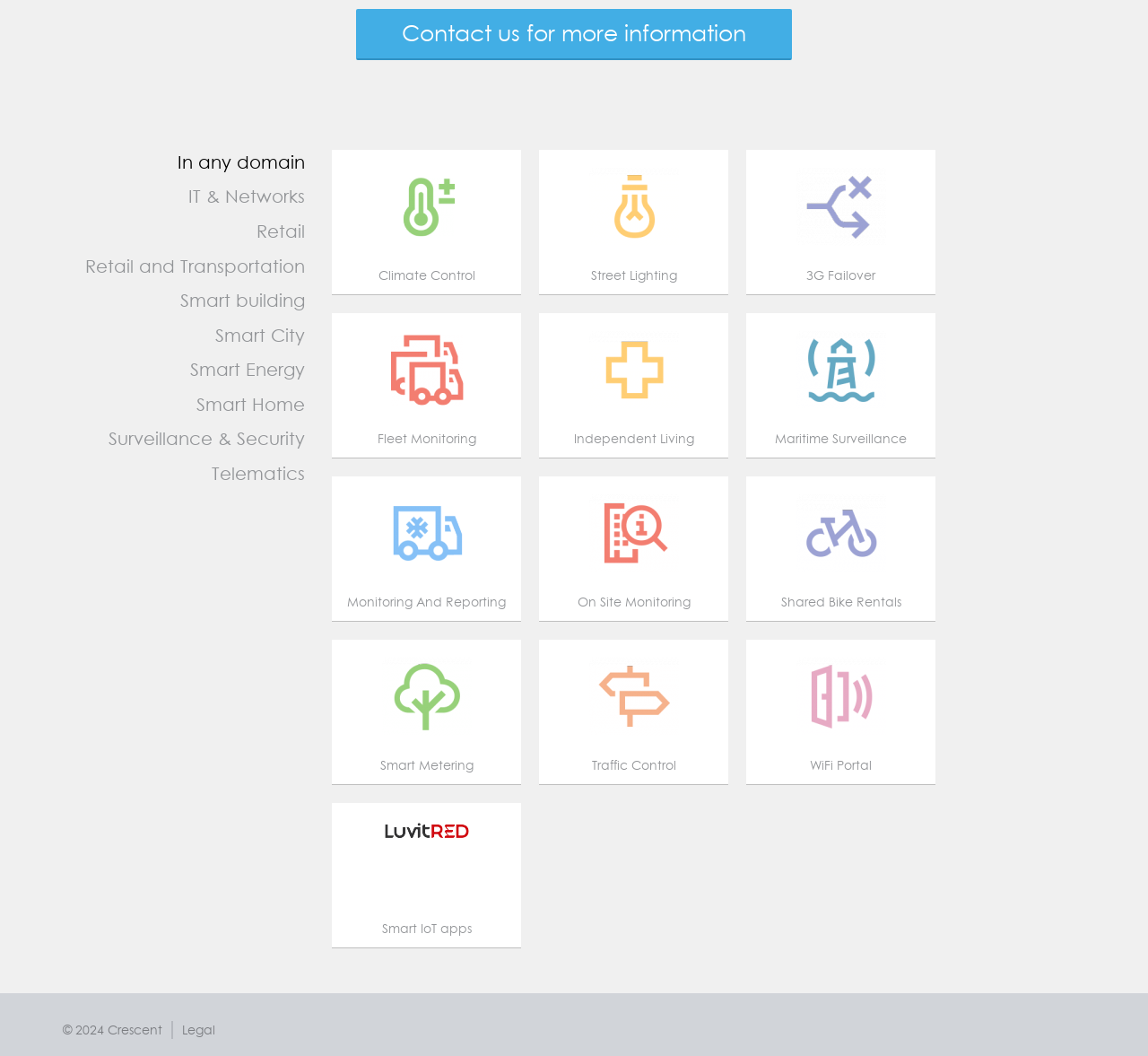How many images are there in the webpage?
Use the screenshot to answer the question with a single word or phrase.

12